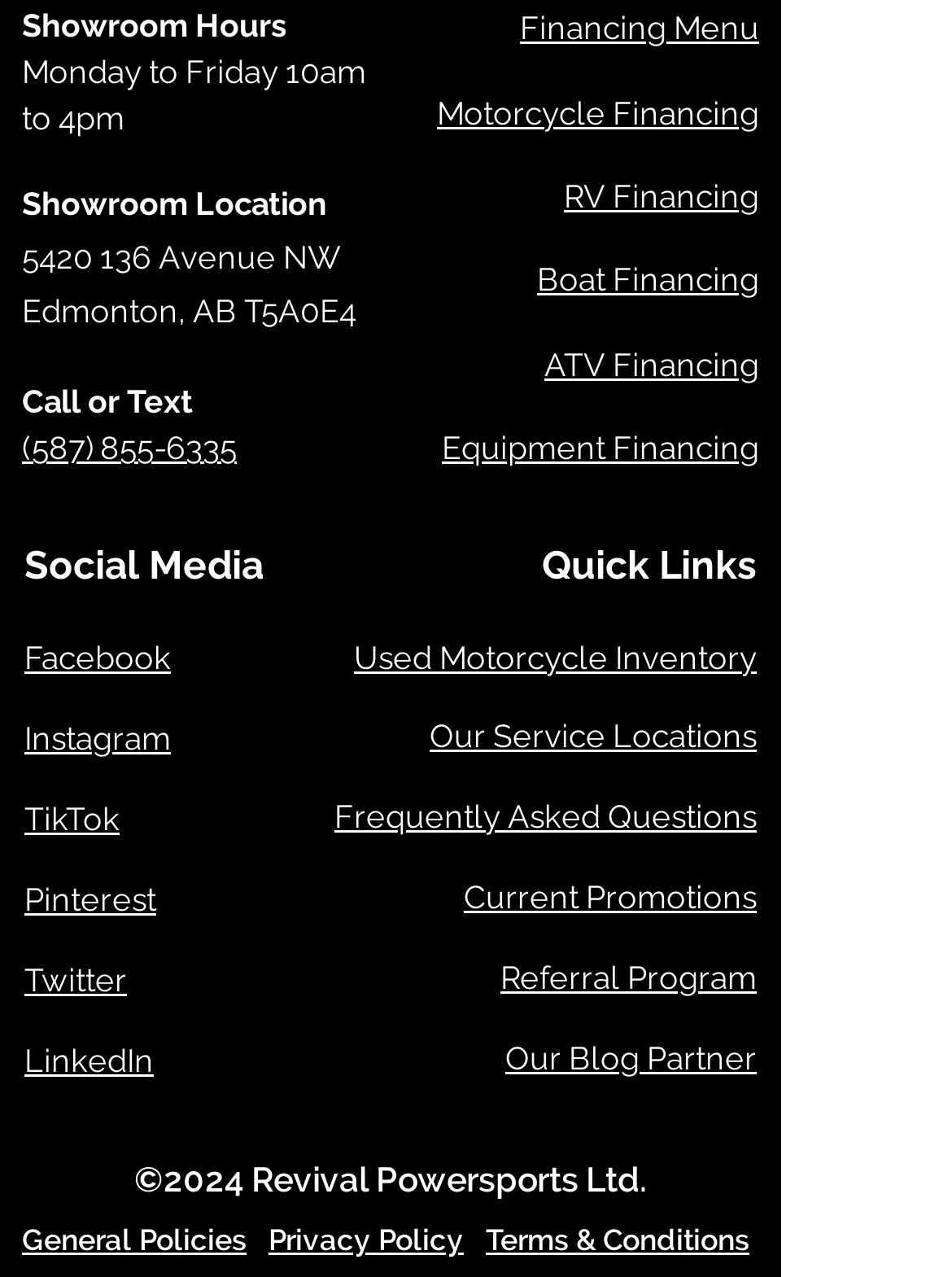Identify the bounding box coordinates of the region that needs to be clicked to carry out this instruction: "Explore financing options for motorcycles". Provide these coordinates as four float numbers ranging from 0 to 1, i.e., [left, top, right, bottom].

[0.459, 0.069, 0.797, 0.105]